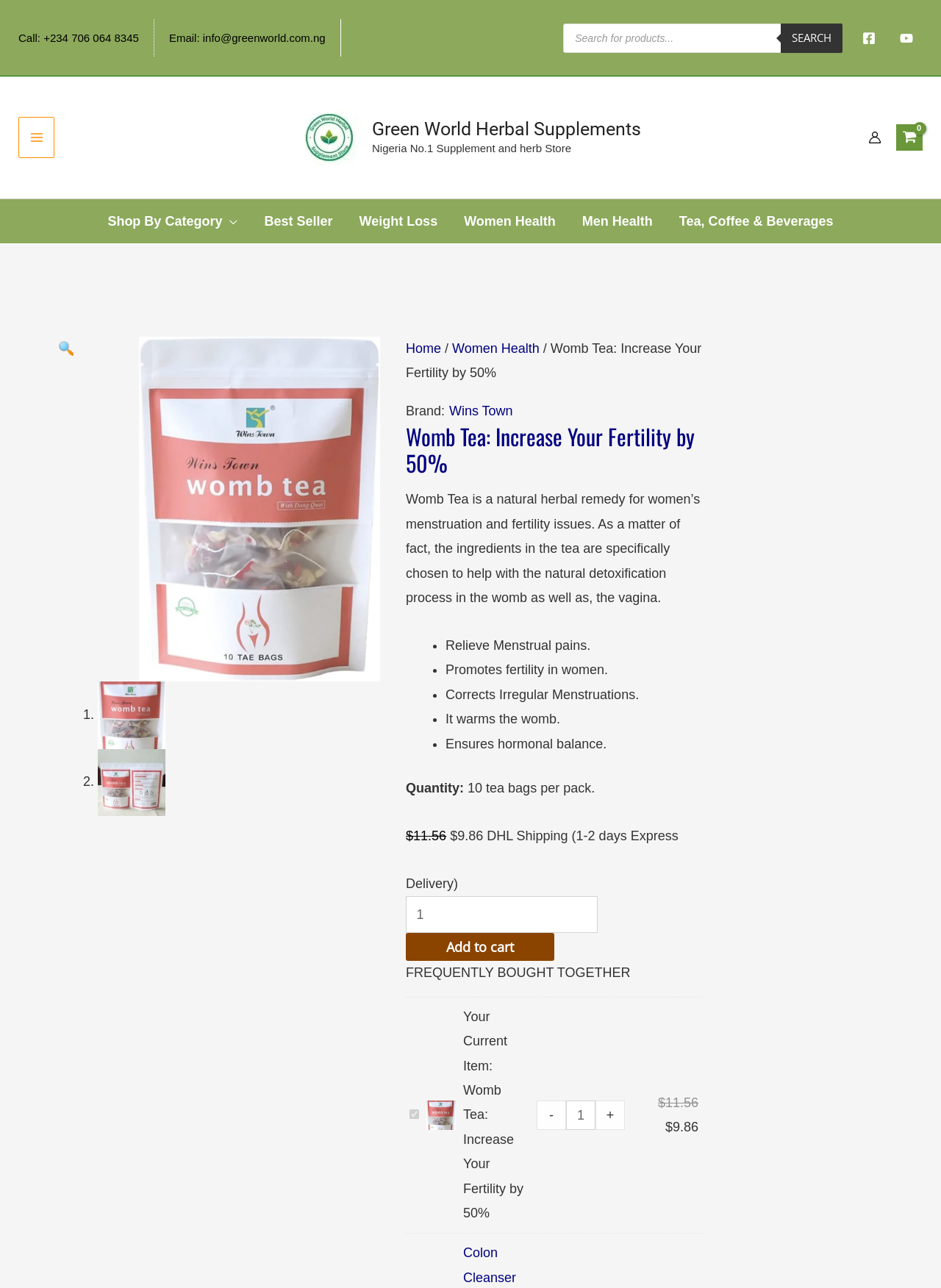Find the bounding box coordinates of the area that needs to be clicked in order to achieve the following instruction: "Search for products". The coordinates should be specified as four float numbers between 0 and 1, i.e., [left, top, right, bottom].

[0.599, 0.018, 0.896, 0.041]